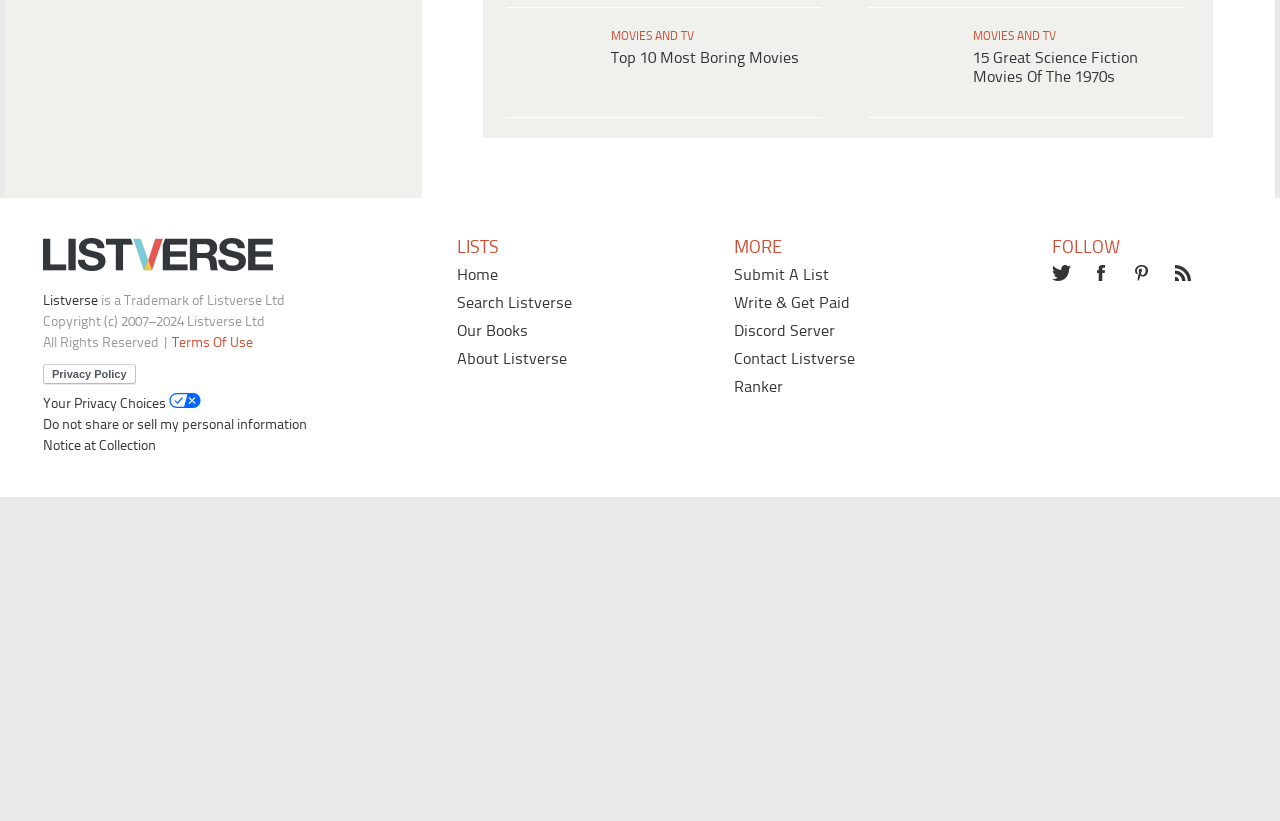Please reply with a single word or brief phrase to the question: 
How many social media sharing options are available?

6